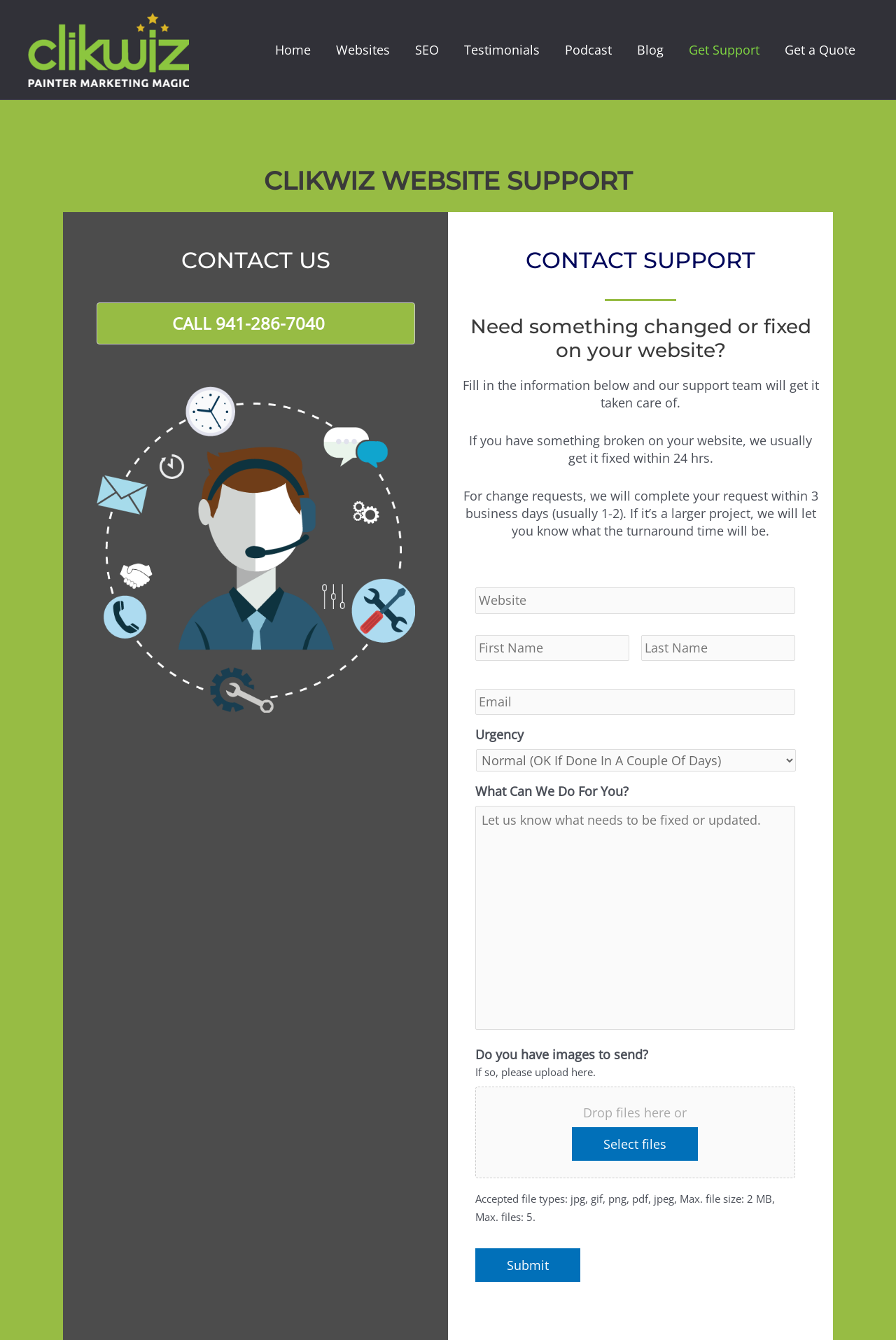Answer the following query with a single word or phrase:
What is the turnaround time for change requests?

3 business days